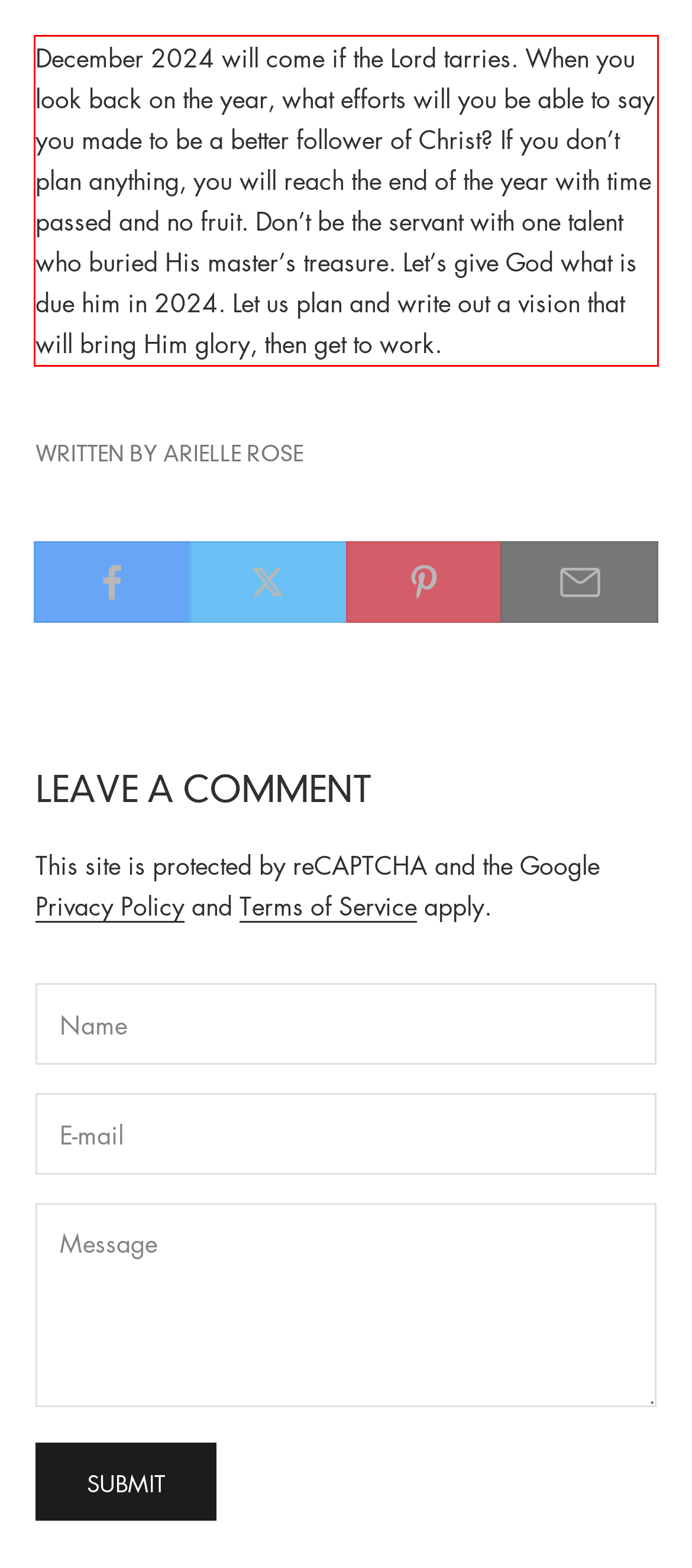You are provided with a screenshot of a webpage containing a red bounding box. Please extract the text enclosed by this red bounding box.

December 2024 will come if the Lord tarries. When you look back on the year, what efforts will you be able to say you made to be a better follower of Christ? If you don’t plan anything, you will reach the end of the year with time passed and no fruit. Don’t be the servant with one talent who buried His master’s treasure. Let’s give God what is due him in 2024. Let us plan and write out a vision that will bring Him glory, then get to work.